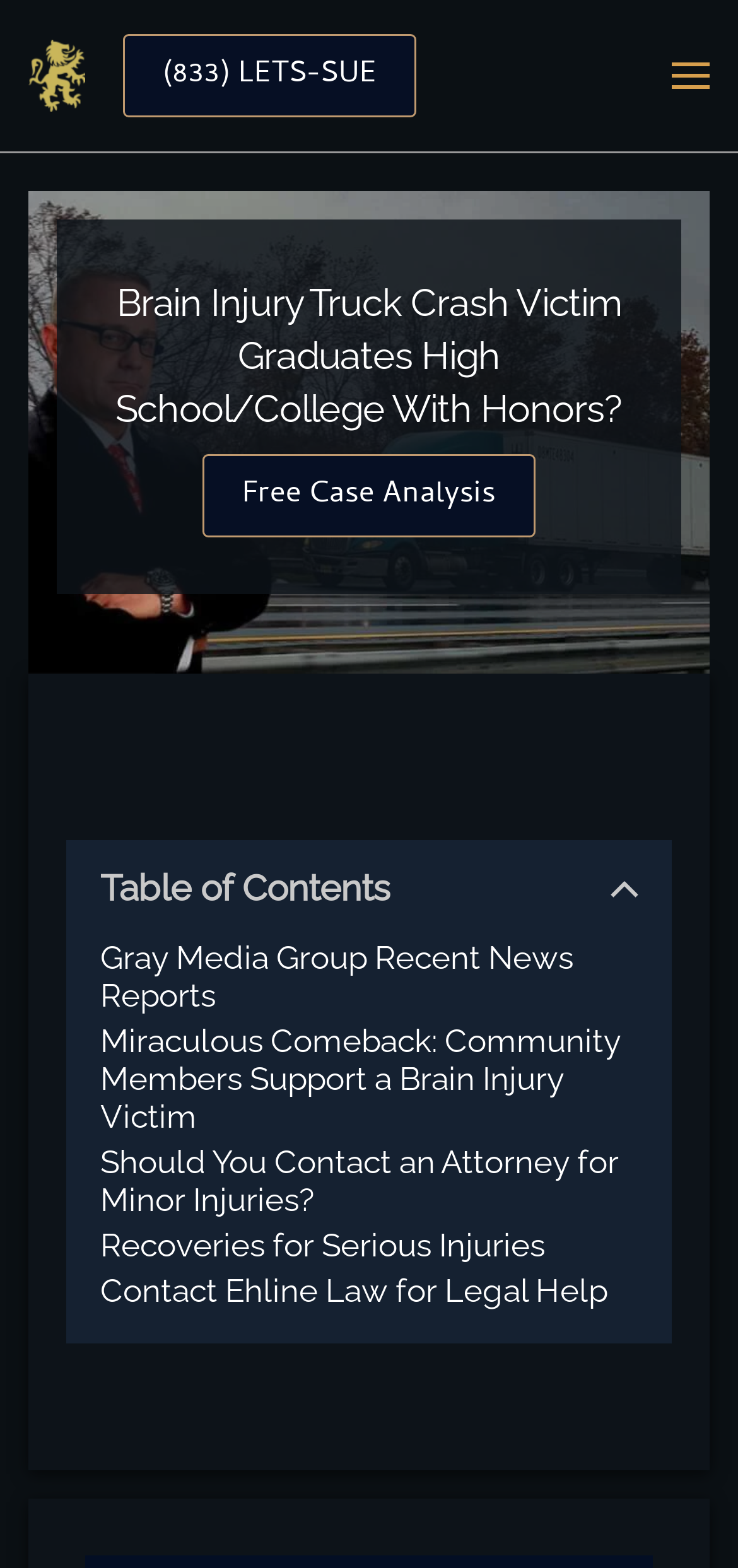What is the phone number to contact Ehline Law?
Please give a detailed and thorough answer to the question, covering all relevant points.

I found the phone number by looking at the link with the text '(833) LETS-SUE' which is located at the top of the page.